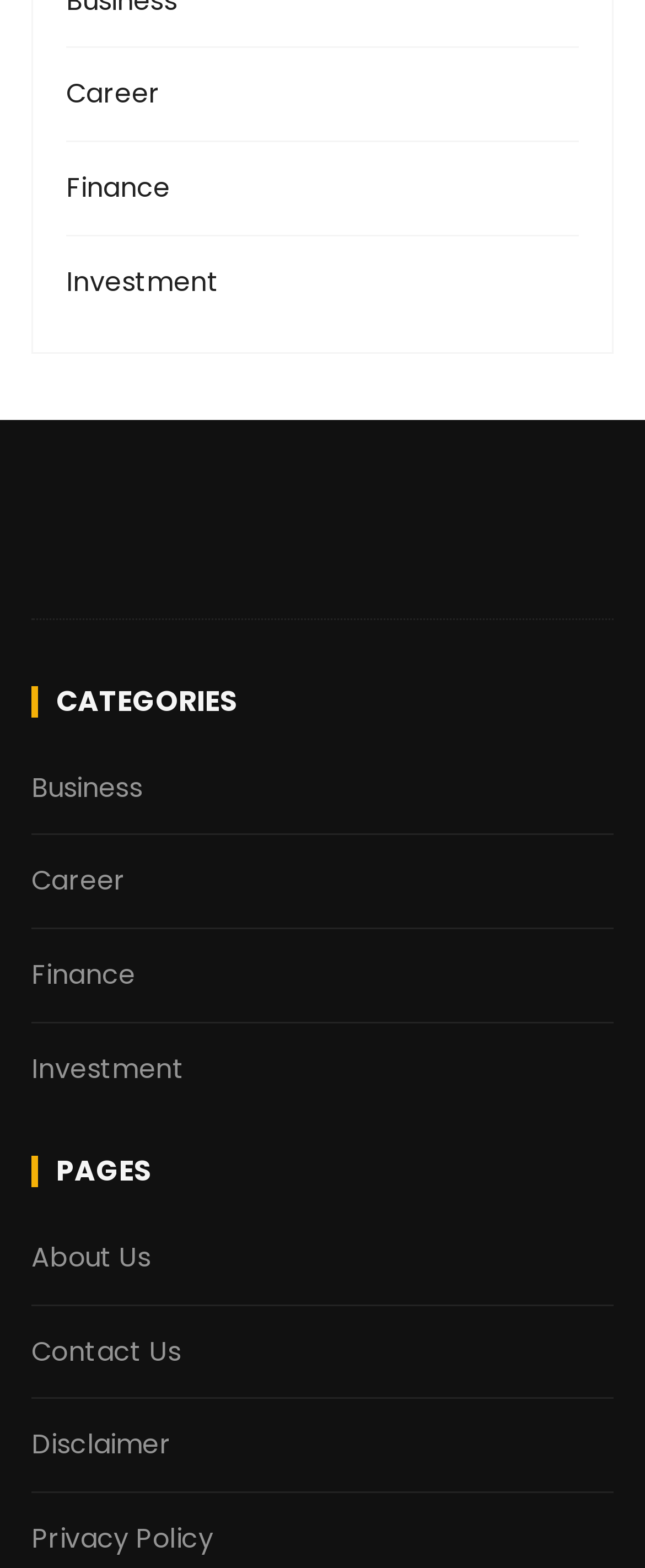Answer succinctly with a single word or phrase:
How many links are listed under 'CATEGORIES'?

4